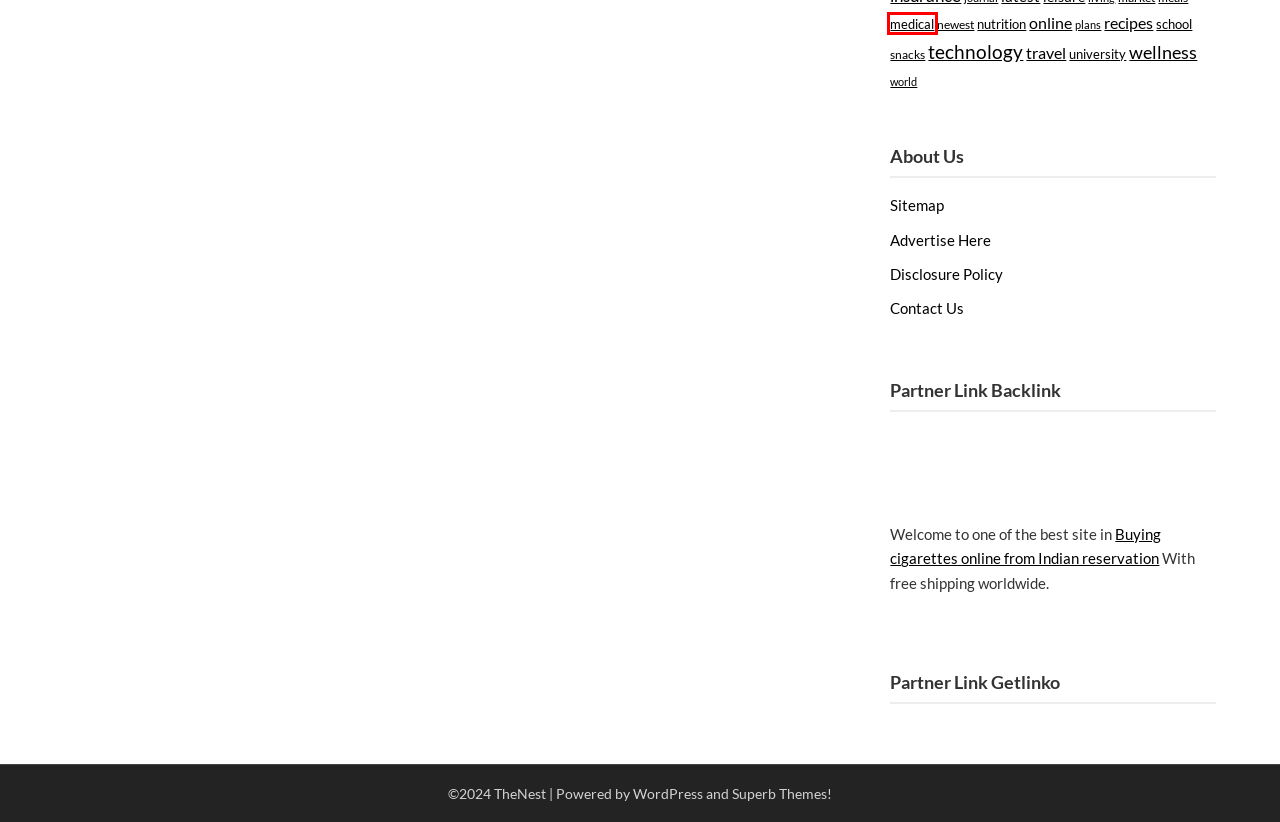Examine the screenshot of a webpage featuring a red bounding box and identify the best matching webpage description for the new page that results from clicking the element within the box. Here are the options:
A. newest Archives - TheNest
B. medical Archives - TheNest
C. online Archives - TheNest
D. SuperbThemes | The Most User-Friendly & SEO Optimized Themes
E. Disclosure Policy - TheNest
F. Sitemap - TheNest
G. wellness Archives - TheNest
H. Advertise Here - TheNest

B